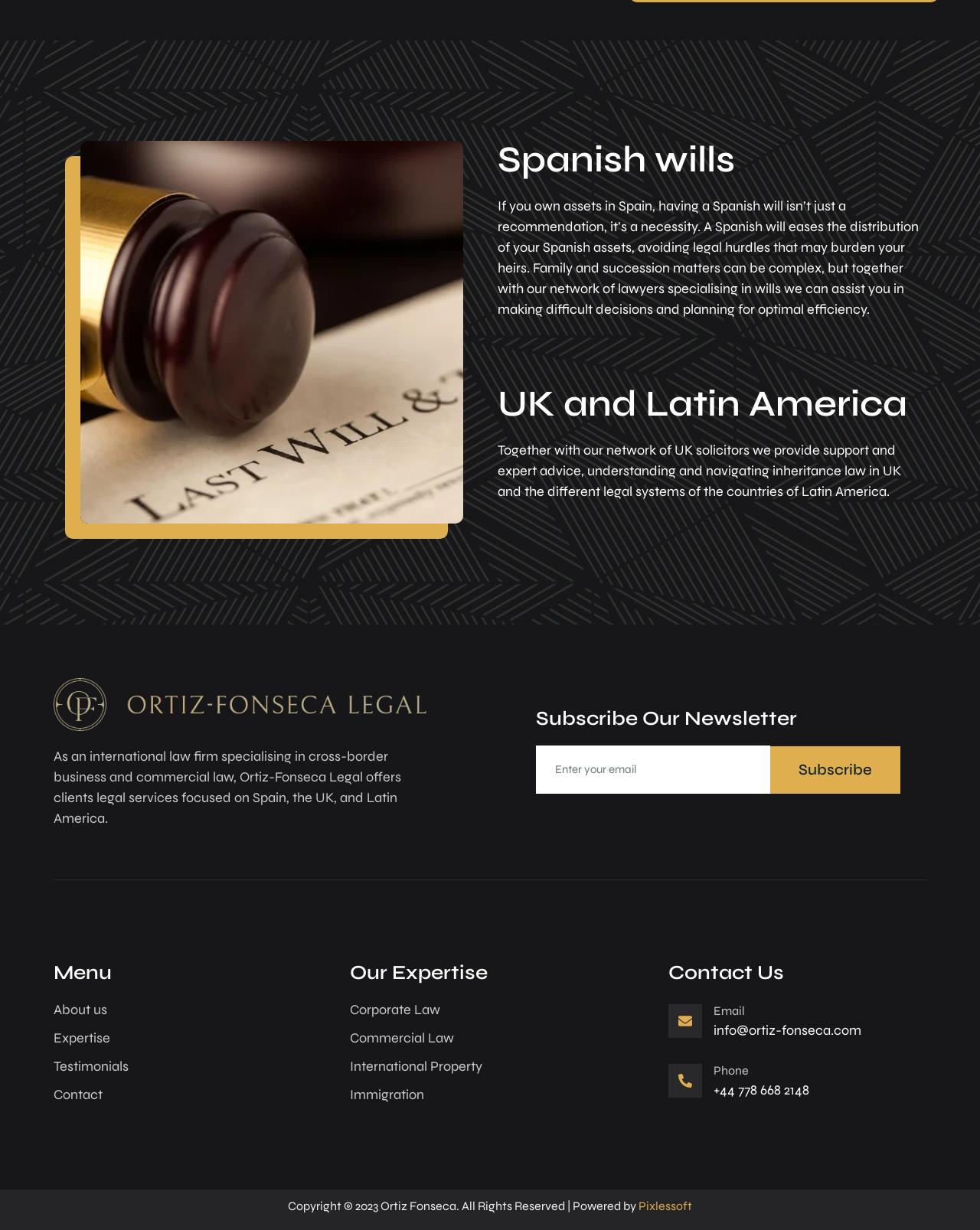Using the provided description Corporate Law, find the bounding box coordinates for the UI element. Provide the coordinates in (top-left x, top-left y, bottom-right x, bottom-right y) format, ensuring all values are between 0 and 1.

[0.357, 0.811, 0.643, 0.828]